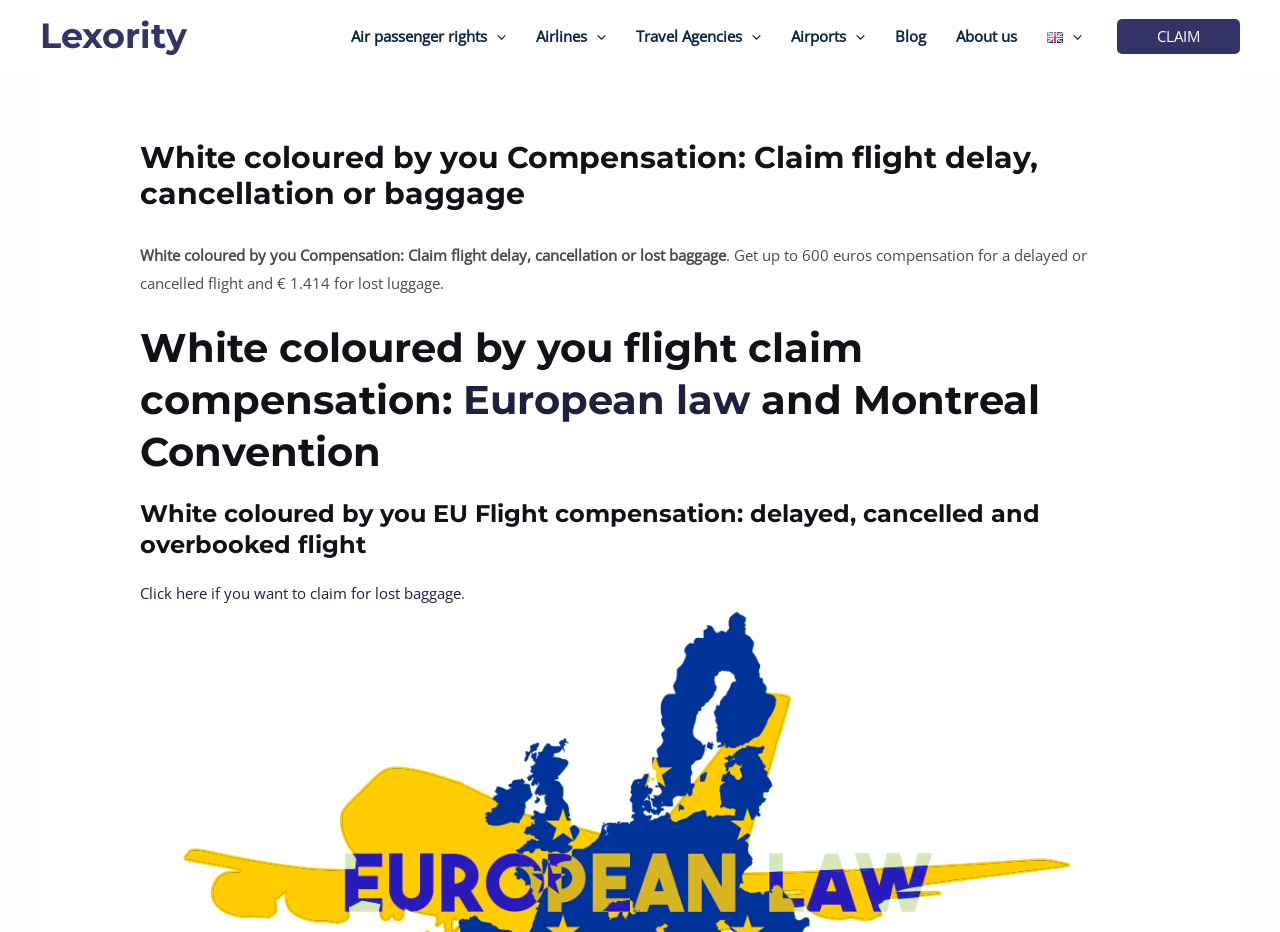Answer the following inquiry with a single word or phrase:
What is the maximum compensation for a delayed or cancelled flight?

€ 600